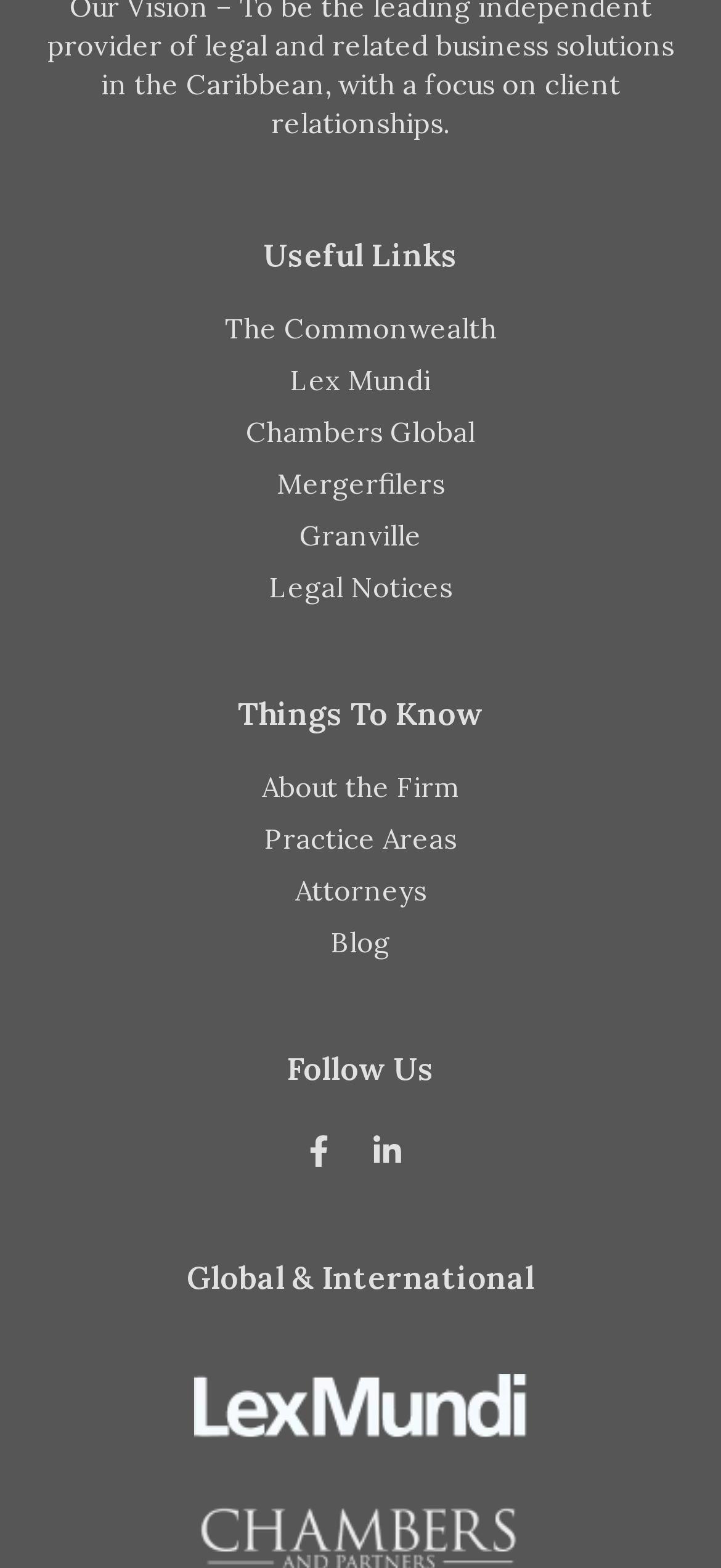Please specify the bounding box coordinates of the clickable region necessary for completing the following instruction: "Visit About the Firm page". The coordinates must consist of four float numbers between 0 and 1, i.e., [left, top, right, bottom].

[0.064, 0.488, 0.936, 0.516]